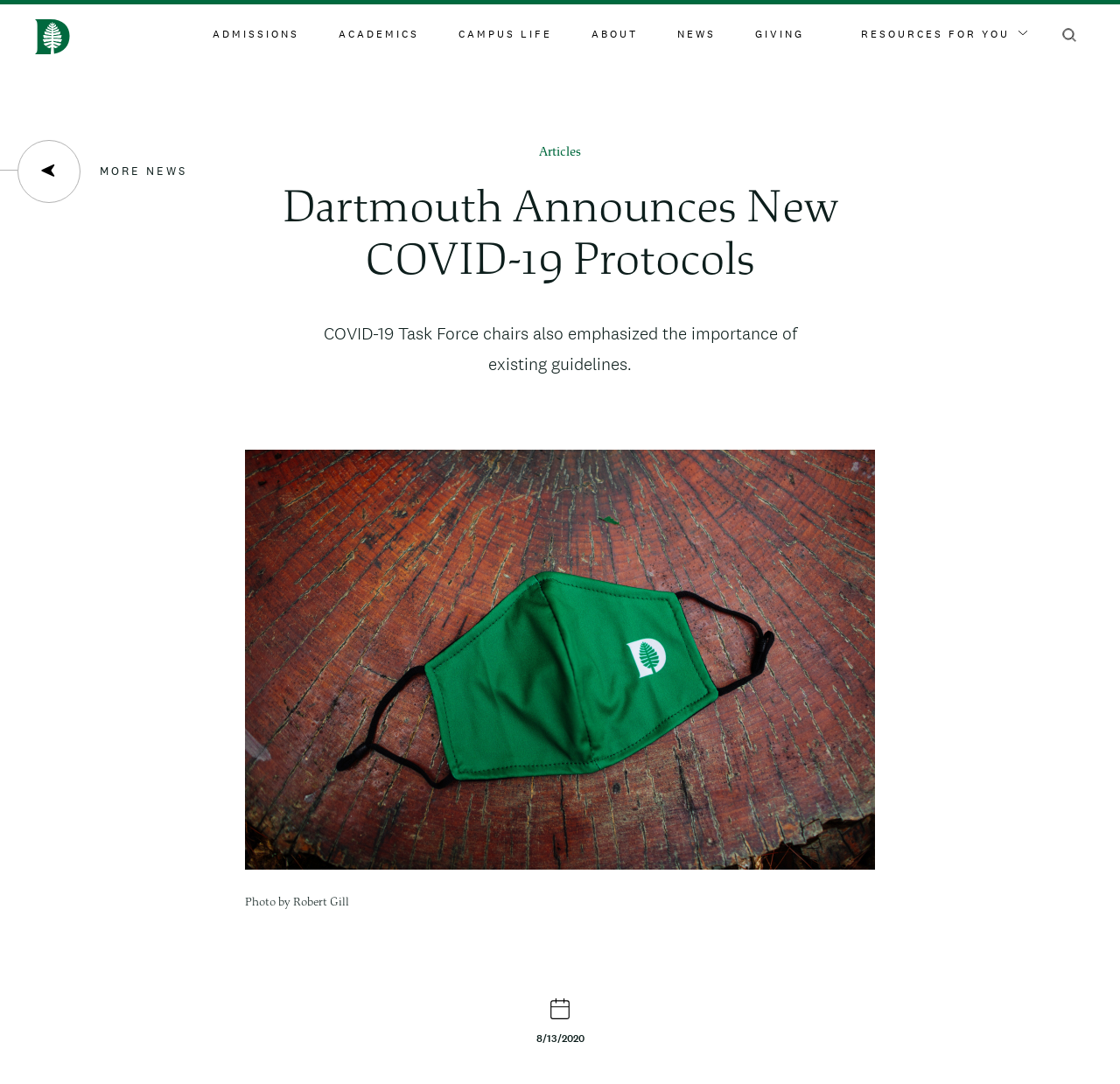What is the subject of the image in the article?
Please give a detailed answer to the question using the information shown in the image.

The subject of the image in the article is a Dpine mask, which can be inferred from the image description and the context of the article, suggesting that the image is related to COVID-19 protocols.